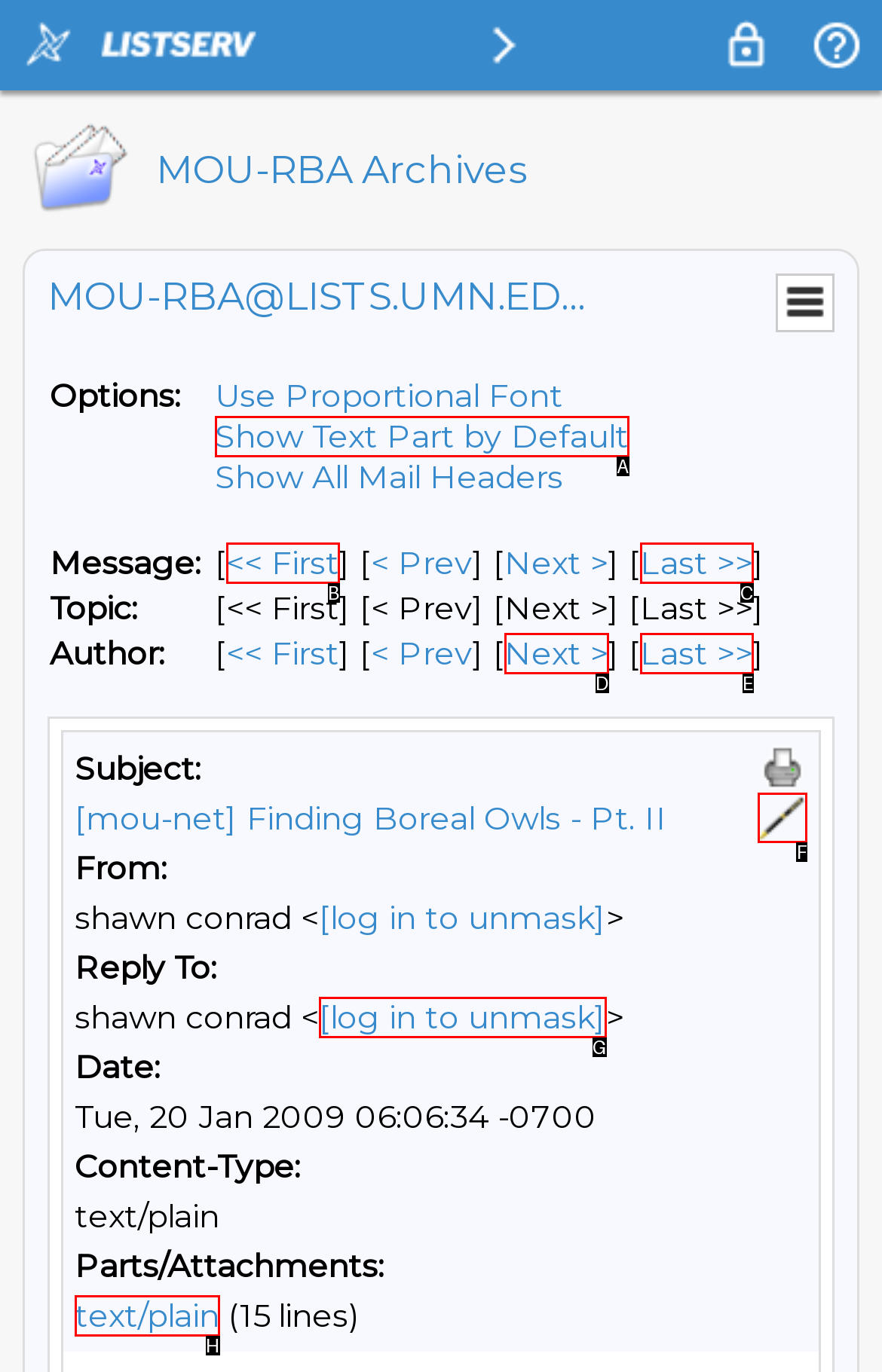Given the task: Reply to the current message, point out the letter of the appropriate UI element from the marked options in the screenshot.

F